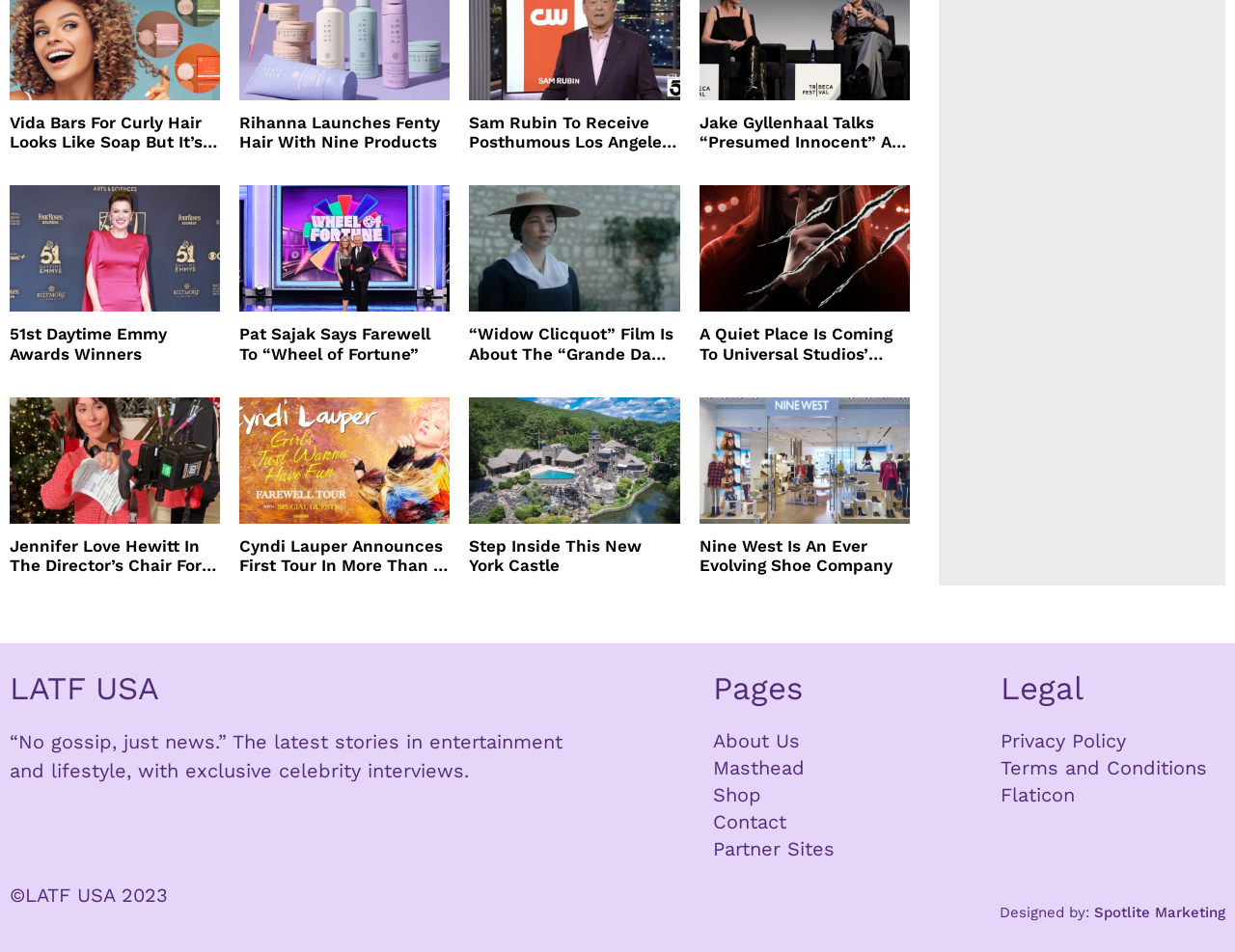Please find the bounding box for the following UI element description. Provide the coordinates in (top-left x, top-left y, bottom-right x, bottom-right y) format, with values between 0 and 1: 51st Daytime Emmy Awards Winners

[0.008, 0.341, 0.178, 0.382]